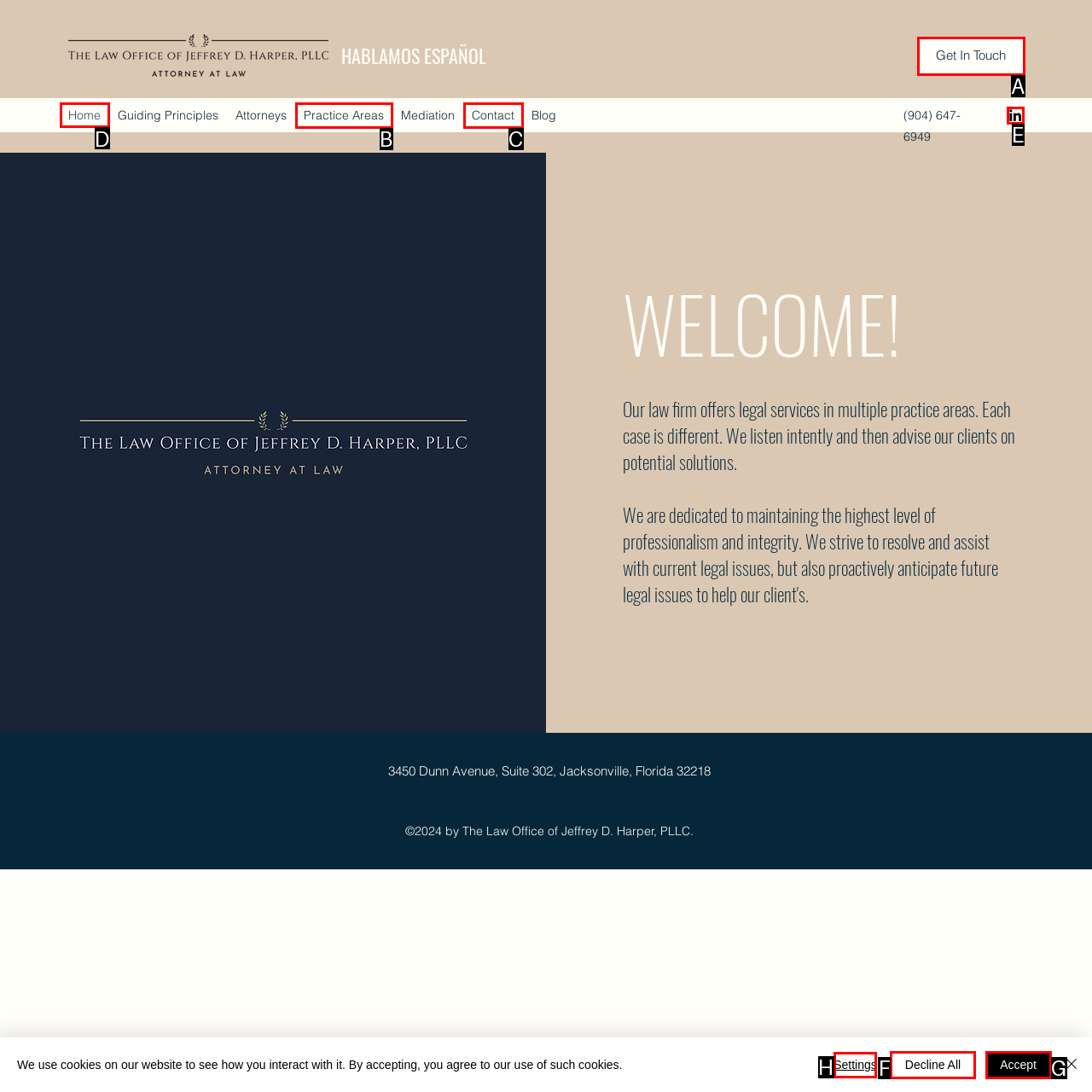Identify the correct UI element to click for this instruction: Click the 'Home' link
Respond with the appropriate option's letter from the provided choices directly.

D